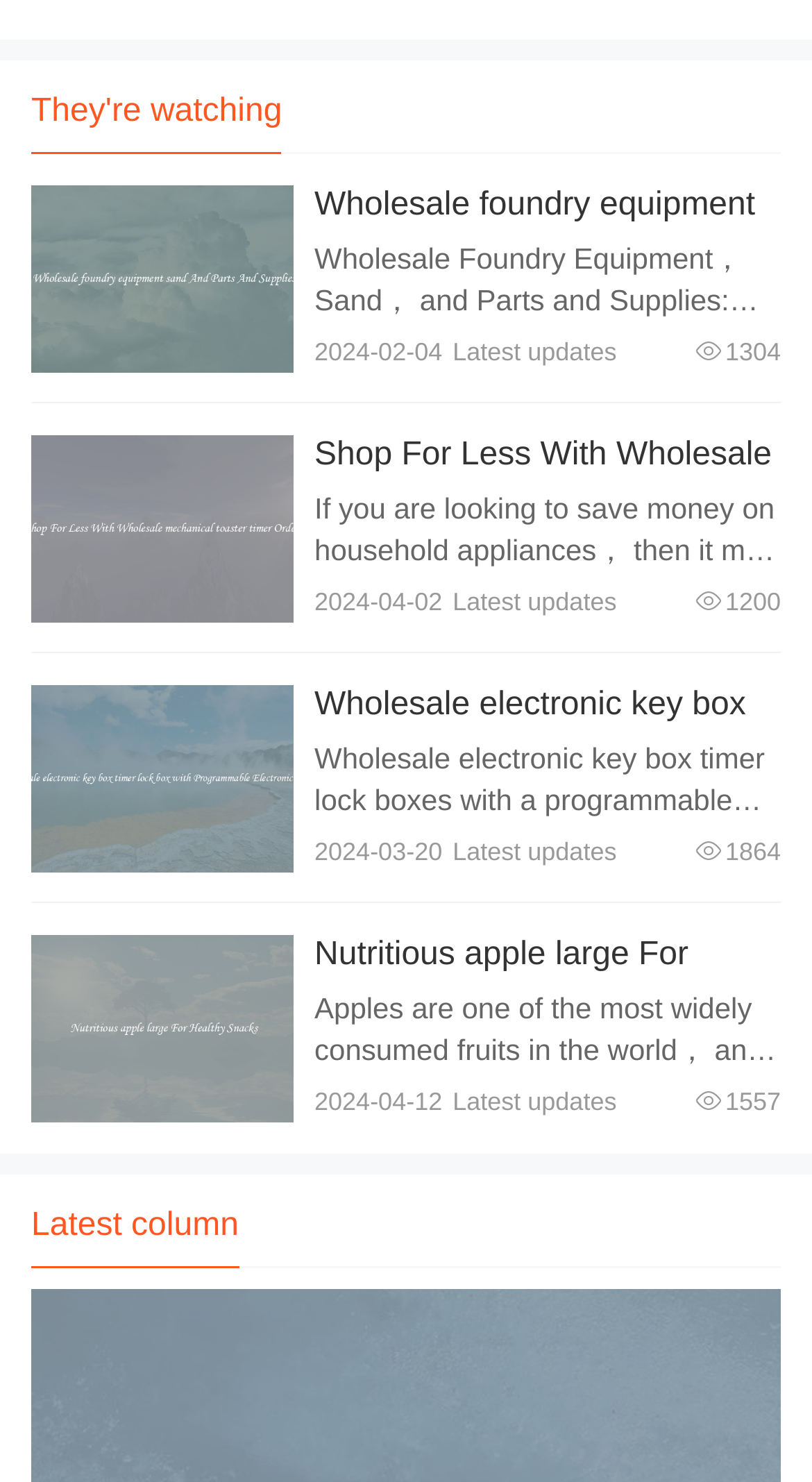Identify the bounding box coordinates for the element that needs to be clicked to fulfill this instruction: "Read about wholesale mechanical toaster timer". Provide the coordinates in the format of four float numbers between 0 and 1: [left, top, right, bottom].

[0.387, 0.294, 0.95, 0.375]